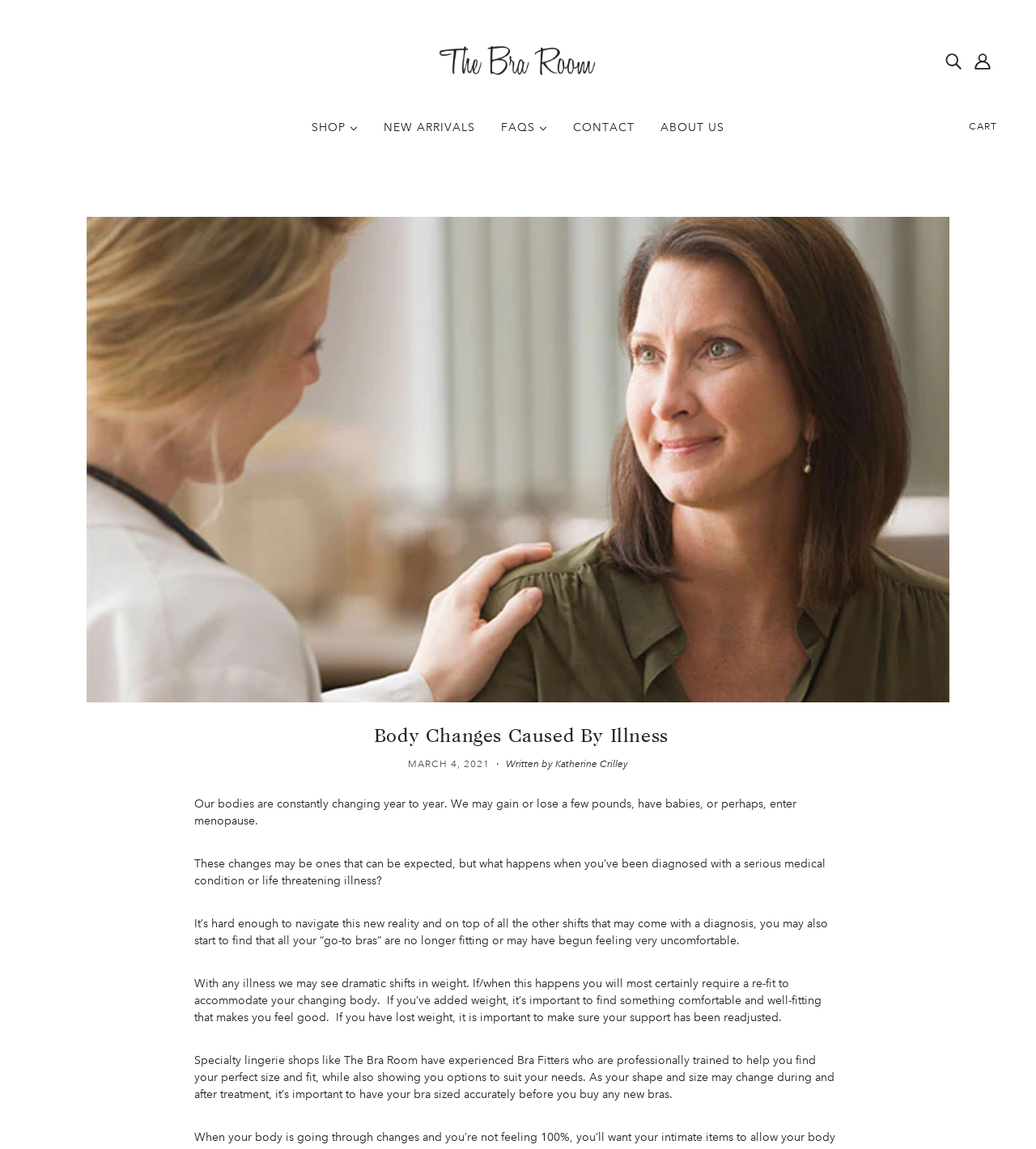Find the bounding box coordinates for the area that must be clicked to perform this action: "Click on the 'SHOP' menu".

[0.288, 0.094, 0.358, 0.138]